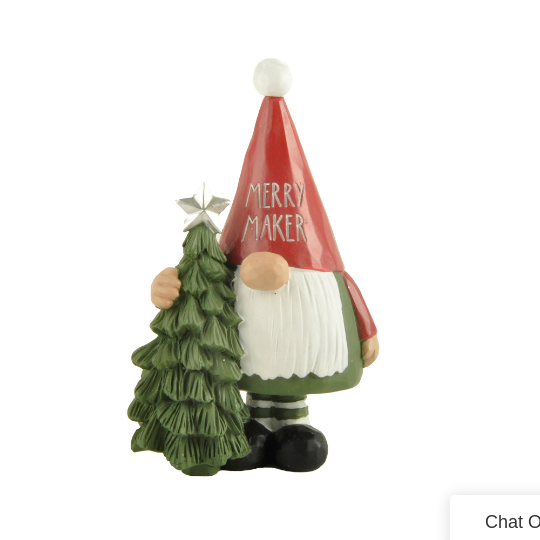Use a single word or phrase to answer the question: What is on top of the Christmas tree?

Silver star